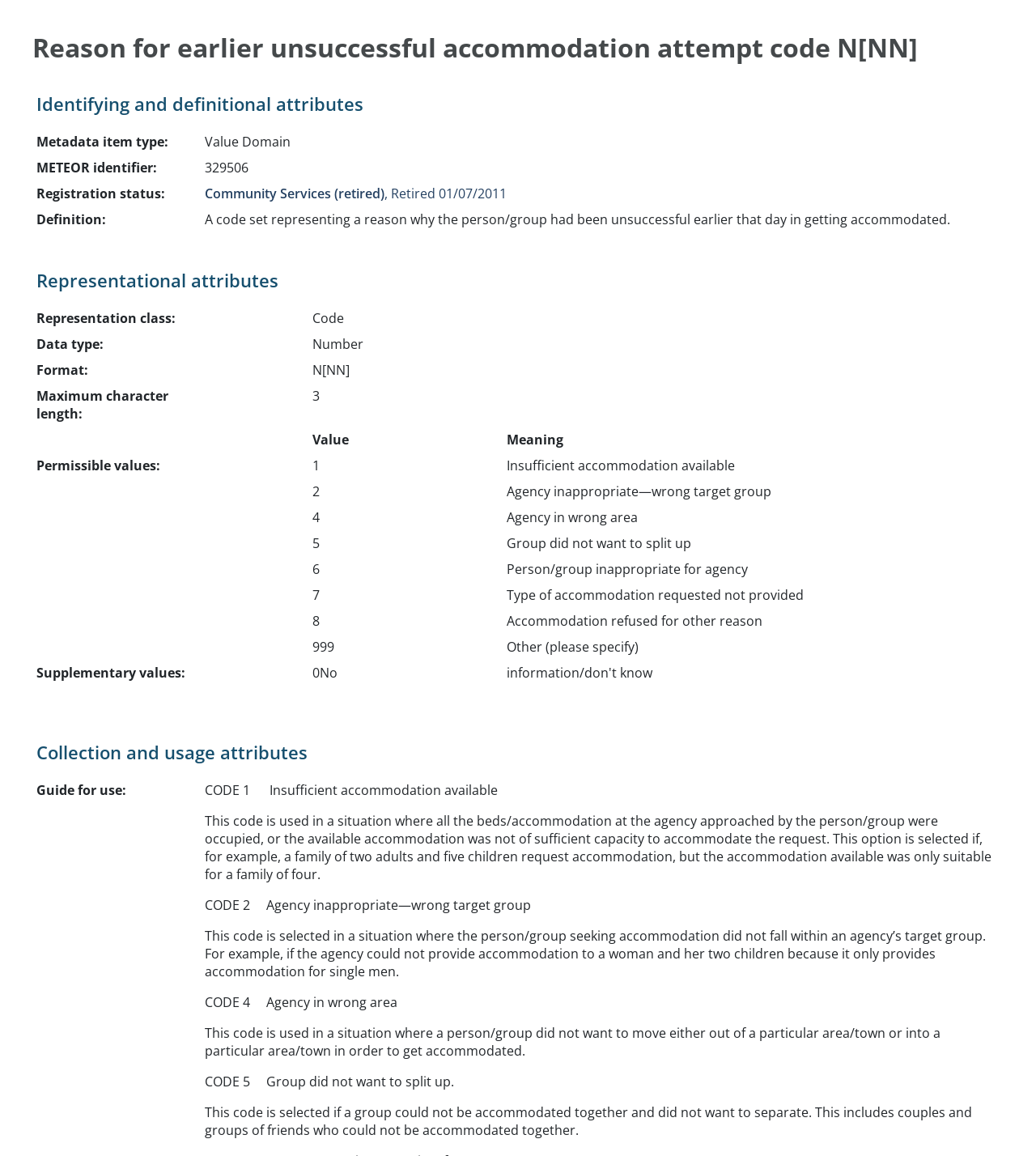What is the data type of the code set?
Please provide a comprehensive answer based on the details in the screenshot.

The data type of the code set can be found in the table under the 'Representational attributes' section, where it is listed as 'Number'.